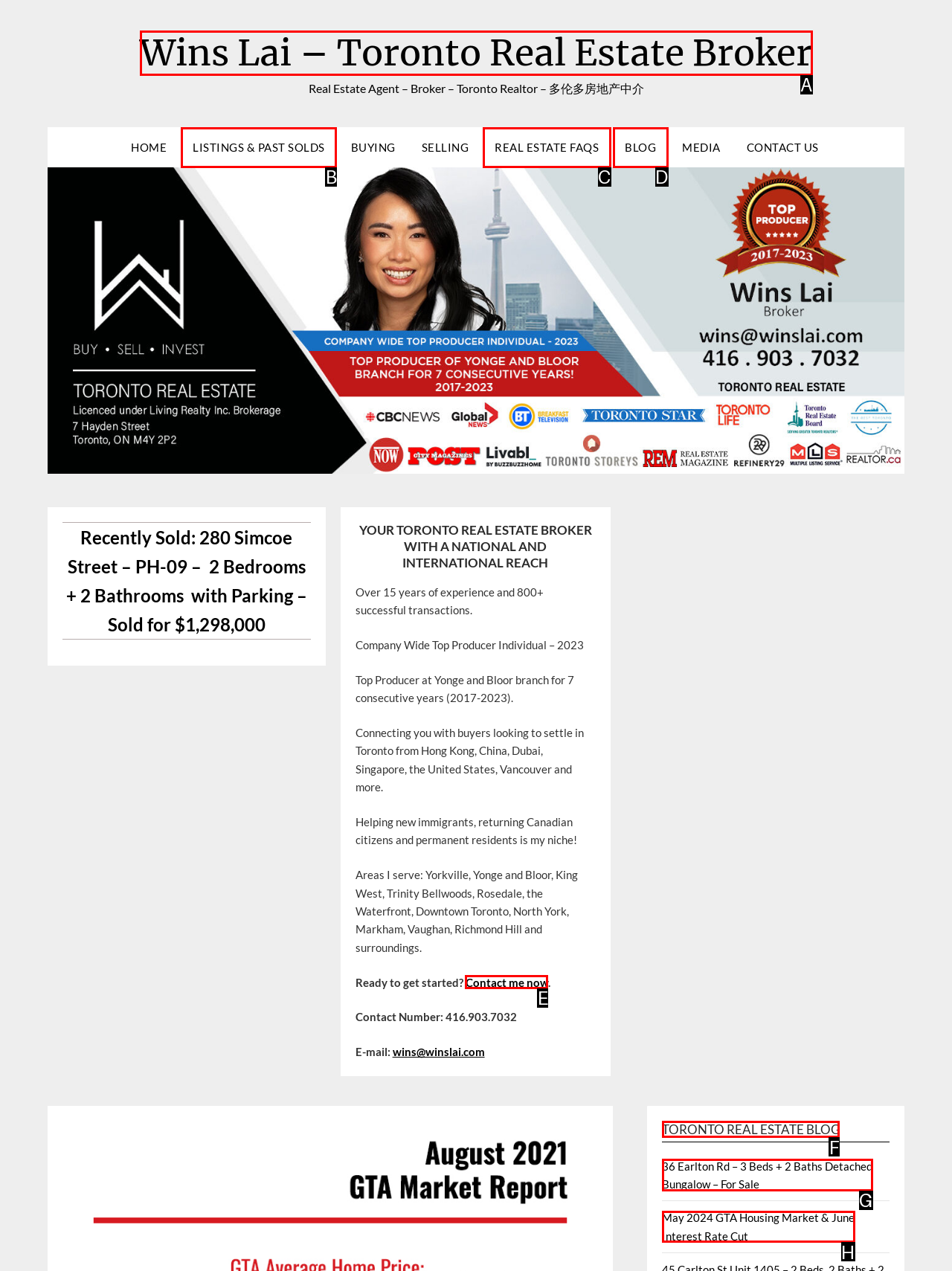Indicate the HTML element that should be clicked to perform the task: Read the Toronto real estate blog Reply with the letter corresponding to the chosen option.

F